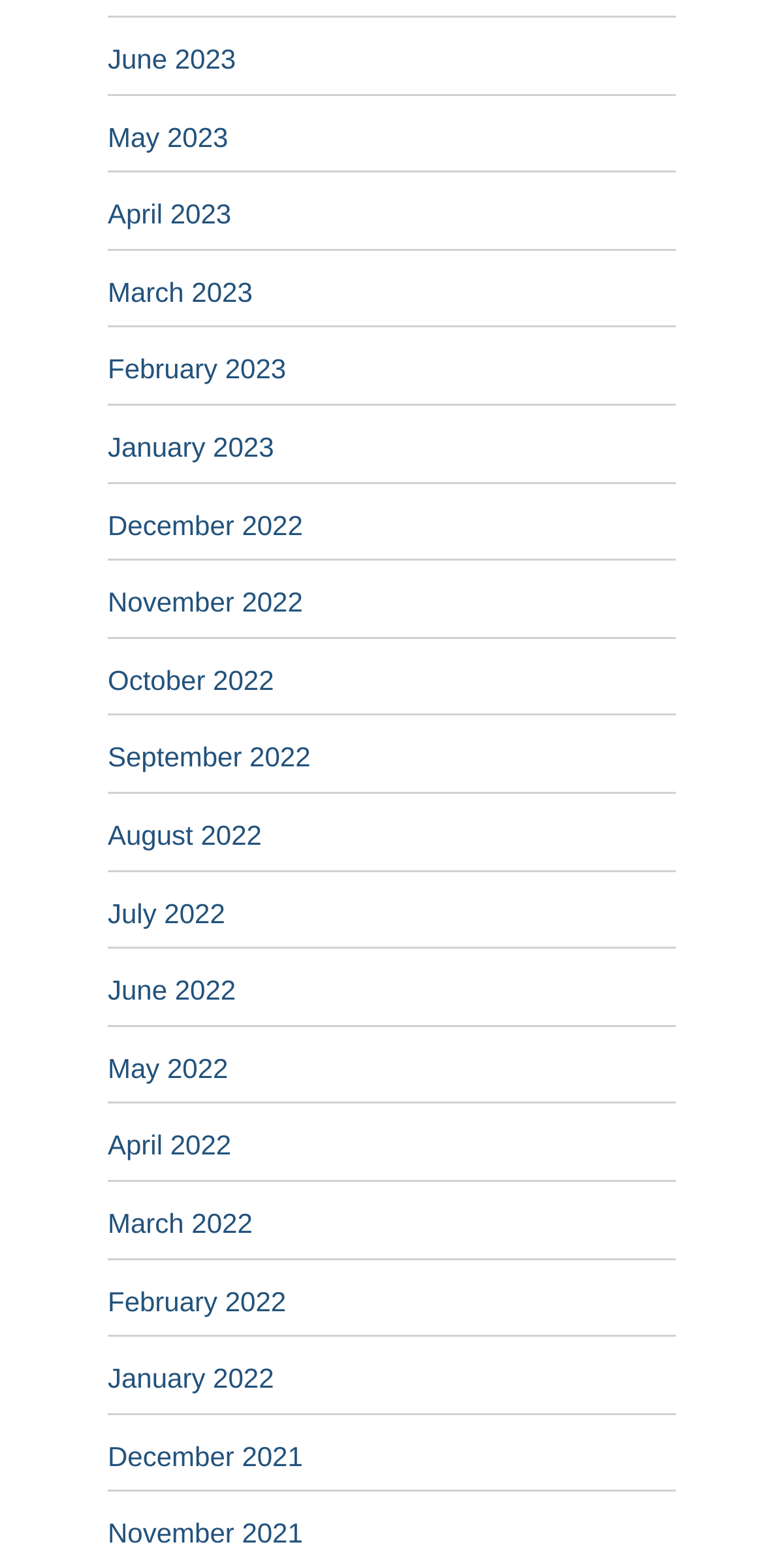Please pinpoint the bounding box coordinates for the region I should click to adhere to this instruction: "view December 2021".

[0.141, 0.918, 0.396, 0.938]